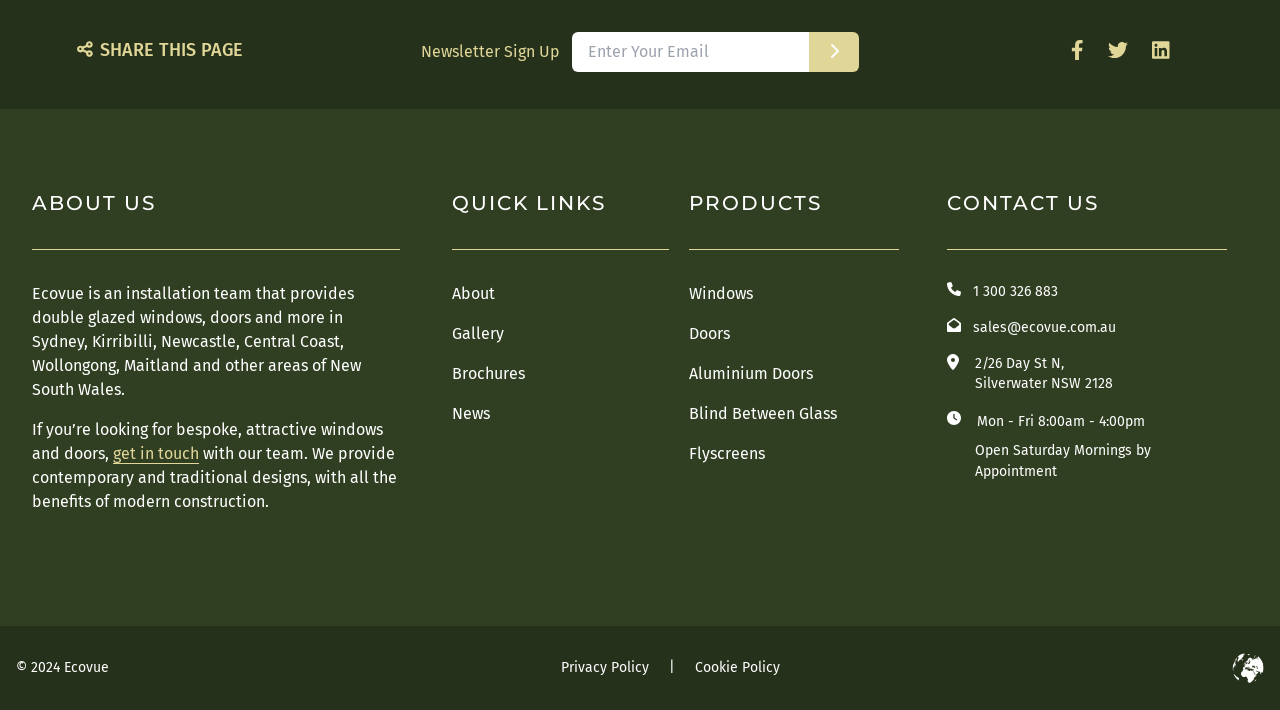Please find the bounding box coordinates of the element that must be clicked to perform the given instruction: "Get in touch with the team". The coordinates should be four float numbers from 0 to 1, i.e., [left, top, right, bottom].

[0.088, 0.625, 0.155, 0.653]